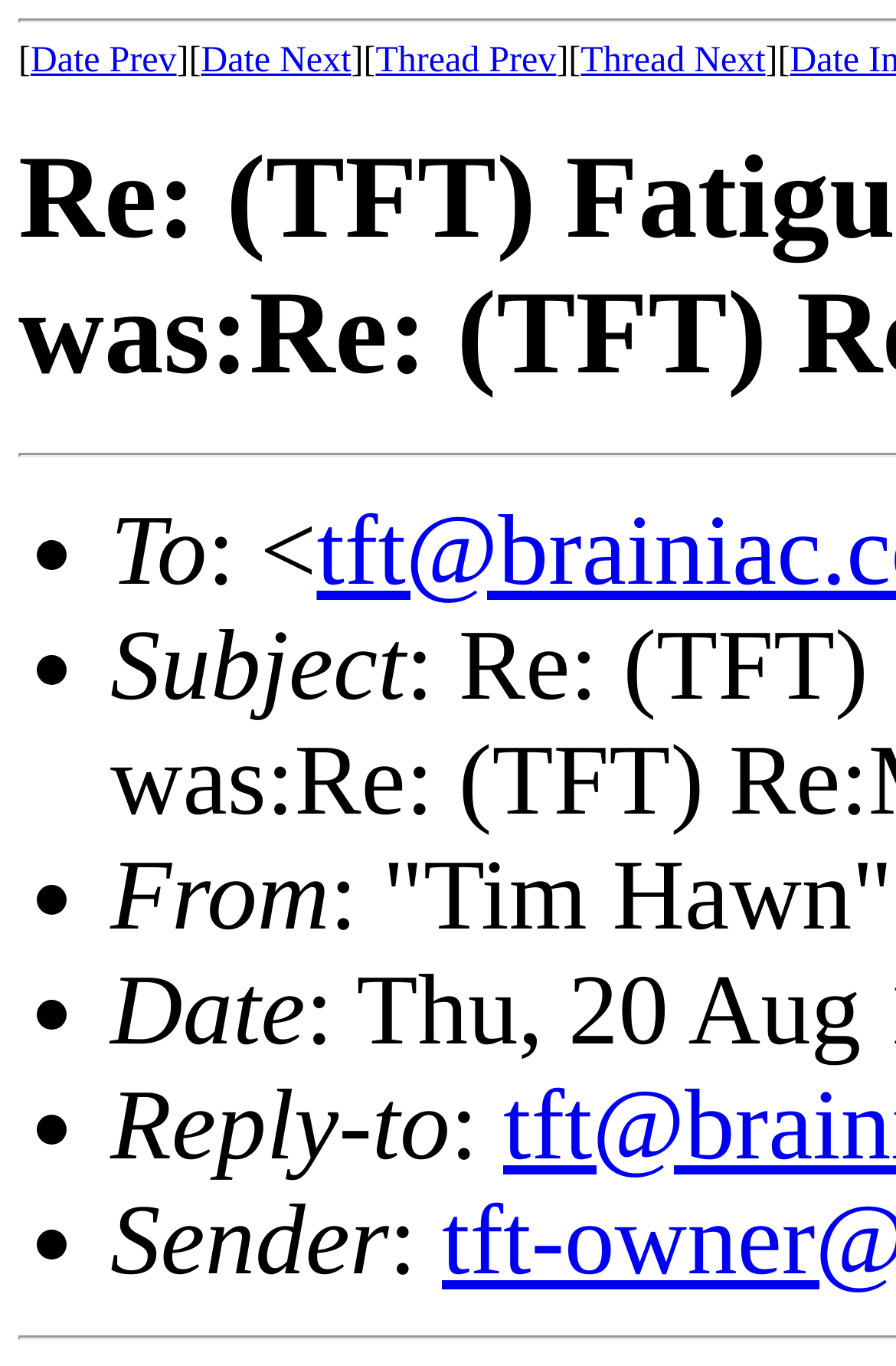Analyze and describe the webpage in a detailed narrative.

This webpage appears to be a forum or discussion thread, with various navigation links and metadata about the conversation. At the top, there are five links: "Date Prev", "Date Next", "Thread Prev", and "Thread Next", which suggest that the user can navigate through the conversation by date or thread. These links are positioned horizontally, with "Date Prev" on the left and "Thread Next" on the right.

Below these links, there is a list of metadata about the conversation, presented in a bullet-point format. Each bullet point contains a label, such as "To", "Subject", "From", "Date", "Reply-to", and "Sender", followed by a colon and possibly some additional information. These bullet points are stacked vertically, with the "To" label at the top and the "Sender" label at the bottom.

The overall layout of the webpage is simple and text-heavy, with a focus on providing information about the conversation rather than visual aesthetics.